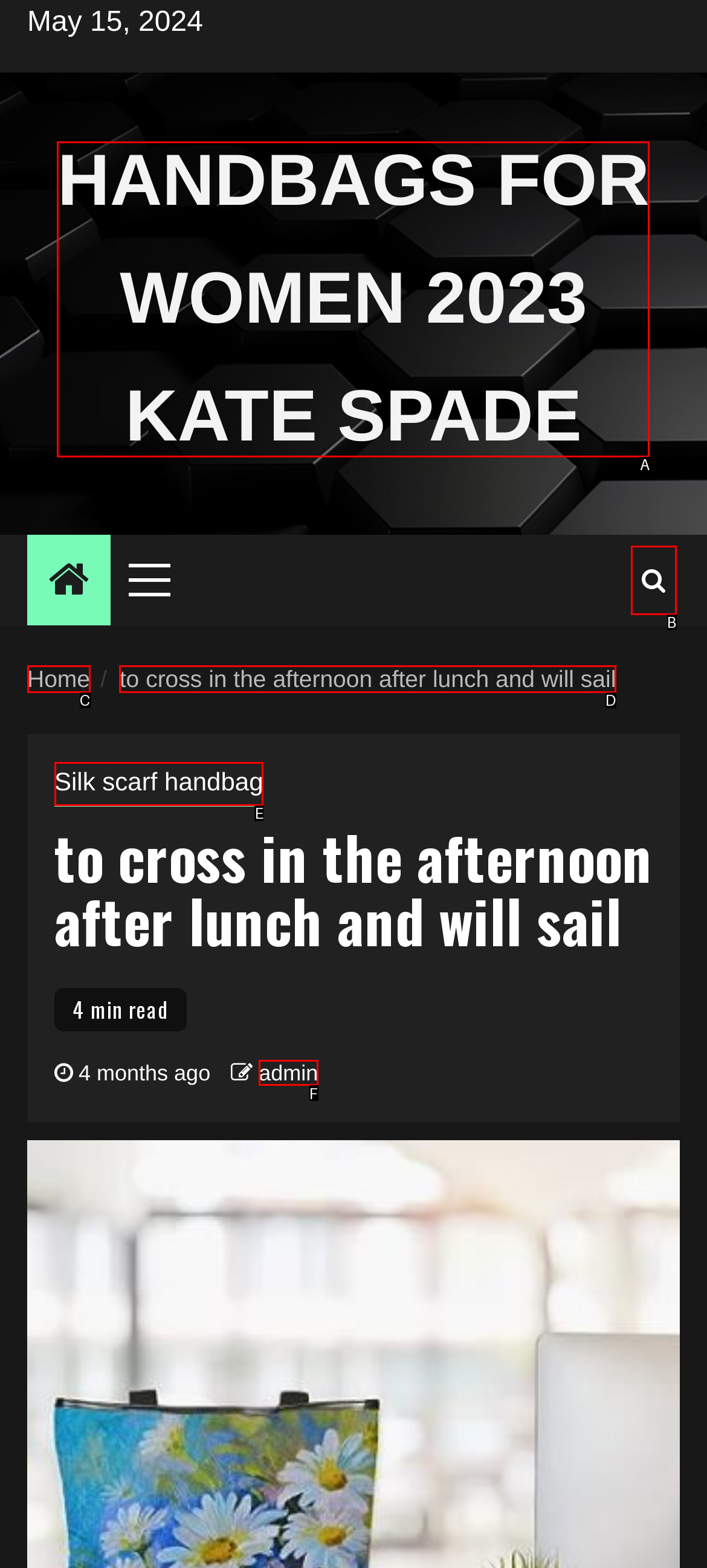From the given options, find the HTML element that fits the description: admin. Reply with the letter of the chosen element.

F